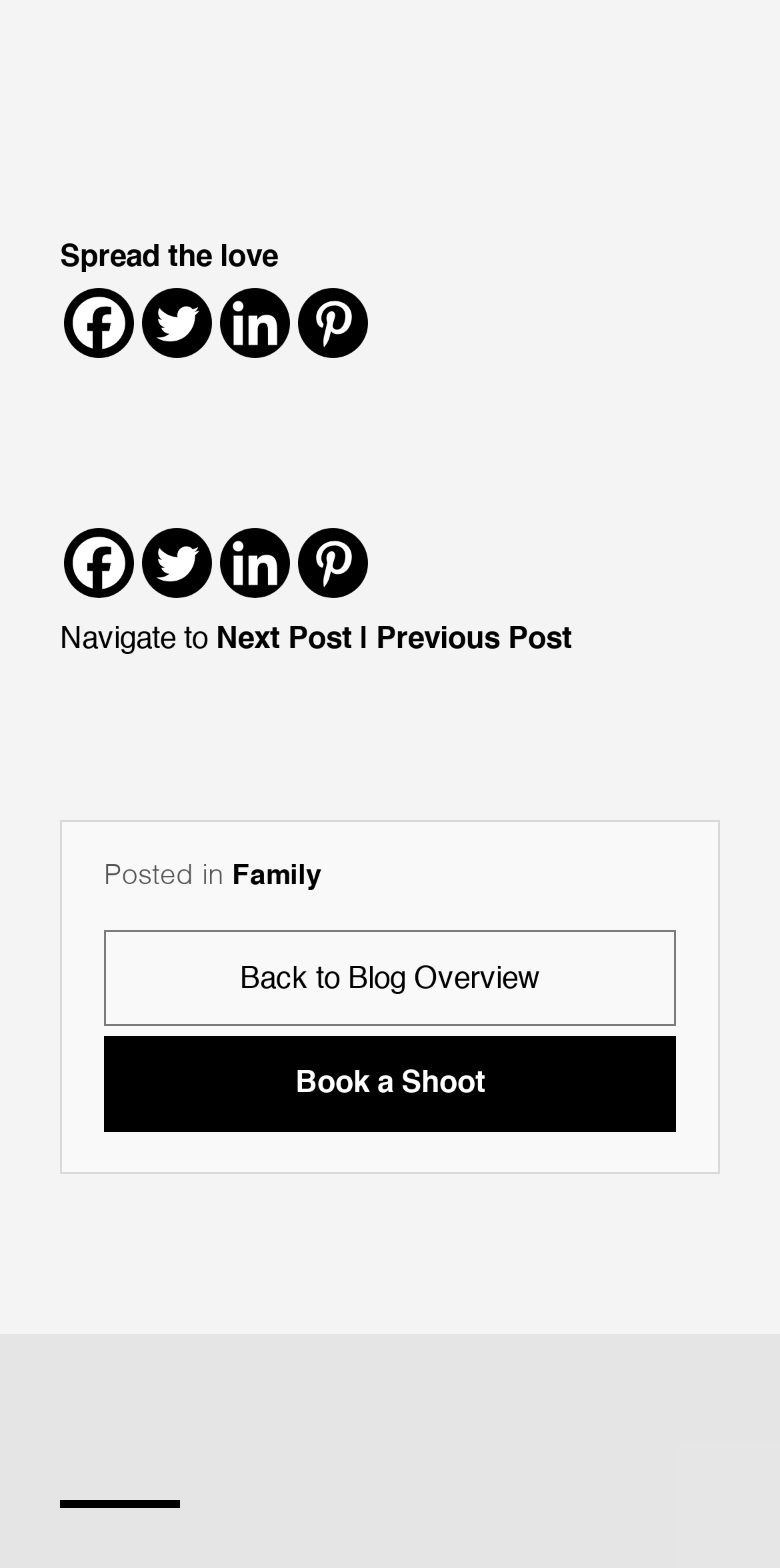Find the bounding box coordinates for the element described here: "Family".

[0.297, 0.55, 0.413, 0.567]